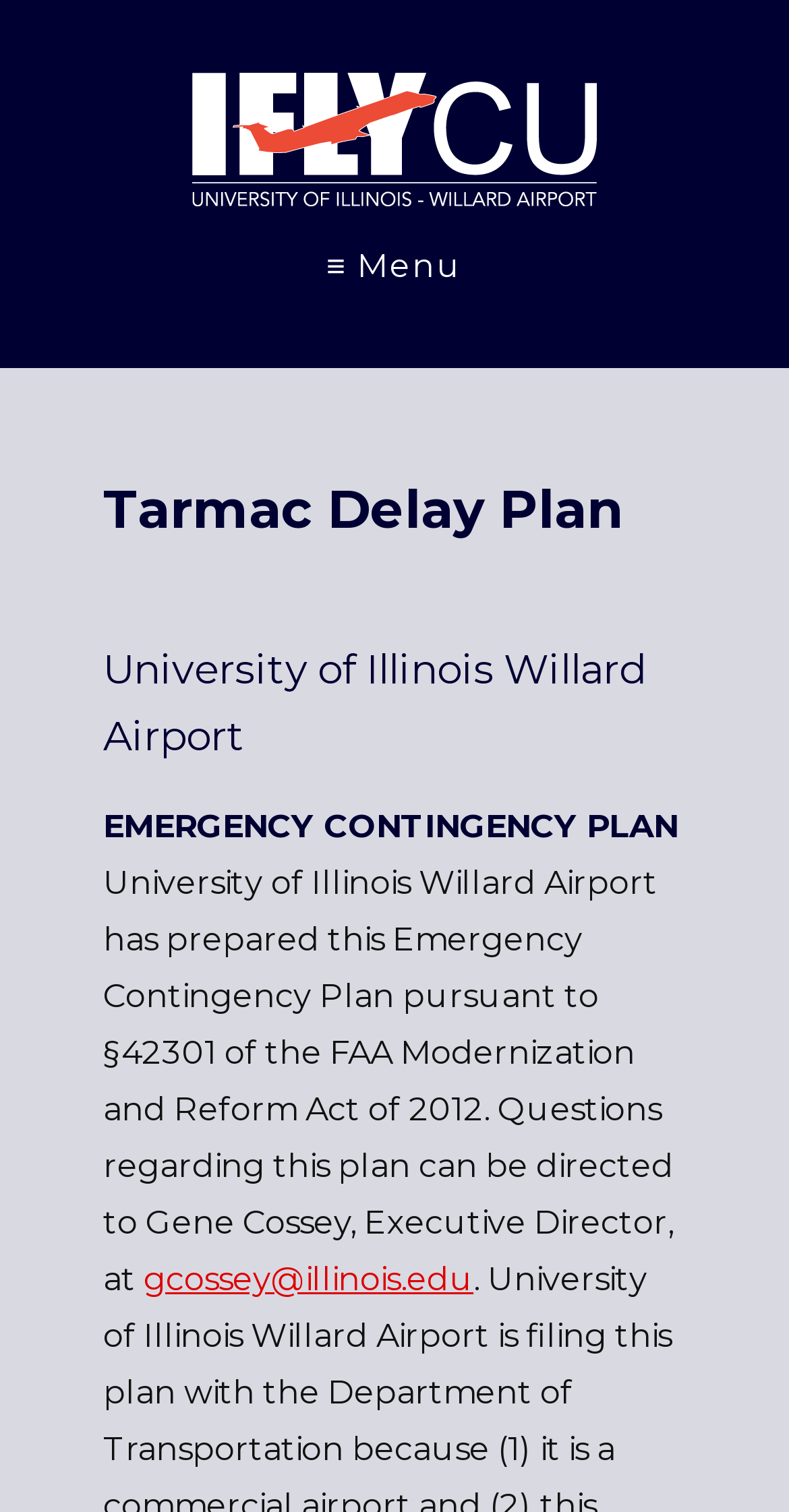Given the element description, predict the bounding box coordinates in the format (top-left x, top-left y, bottom-right x, bottom-right y). Make sure all values are between 0 and 1. Here is the element description: gcossey@illinois.edu

[0.182, 0.833, 0.6, 0.859]